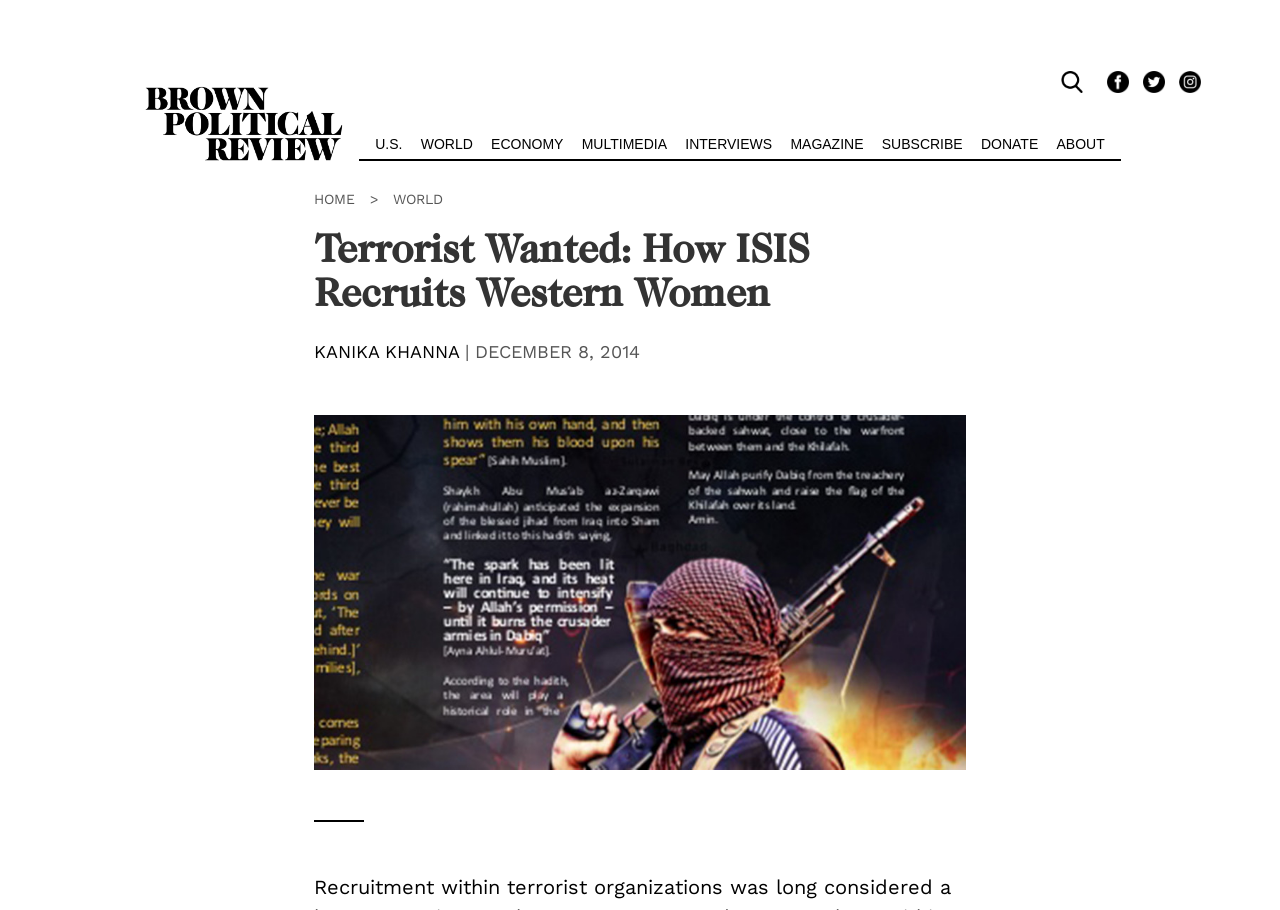Pinpoint the bounding box coordinates of the element that must be clicked to accomplish the following instruction: "visit the U.S. section". The coordinates should be in the format of four float numbers between 0 and 1, i.e., [left, top, right, bottom].

[0.292, 0.147, 0.316, 0.175]